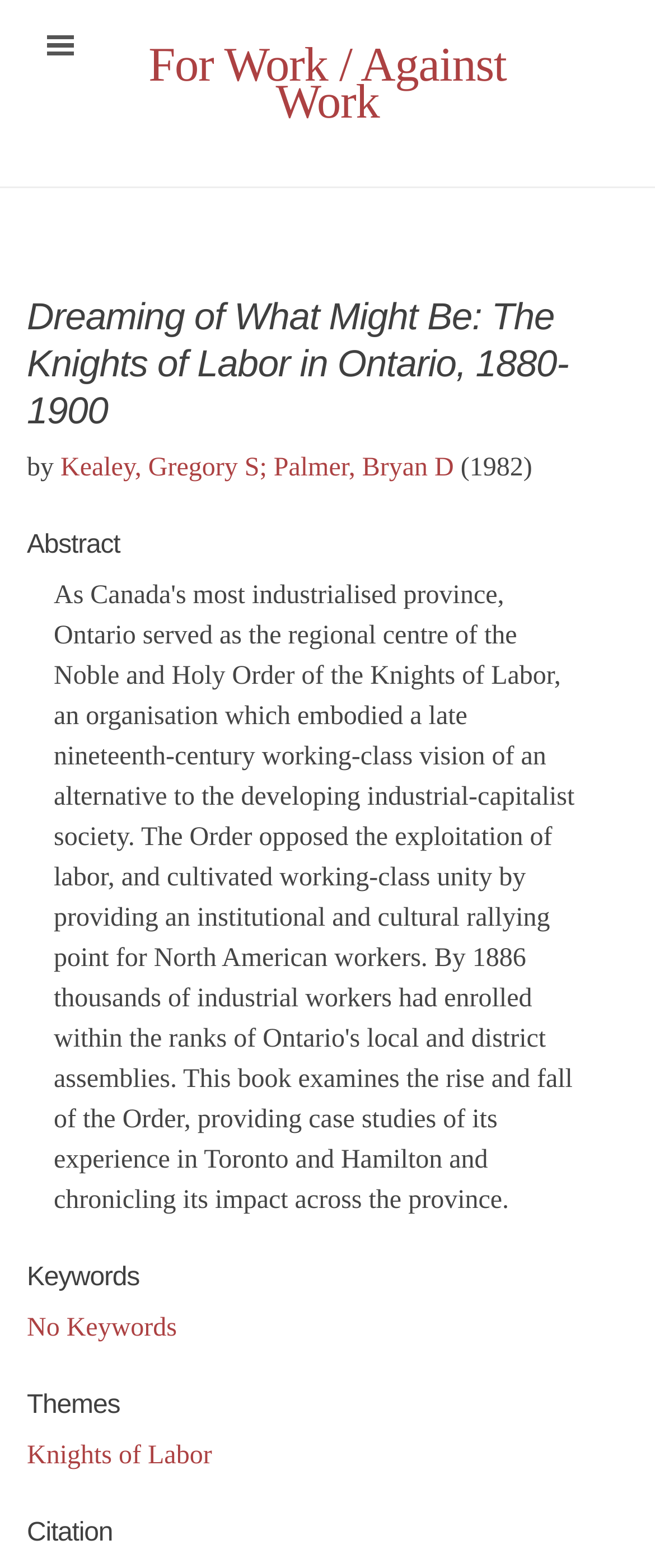What is the position of the image on the webpage?
Please provide a comprehensive answer based on the information in the image.

I found the answer by looking at the bounding box coordinates of the image element, which are [0.846, 0.729, 0.908, 0.754]. This suggests that the image is located at the bottom right of the webpage.